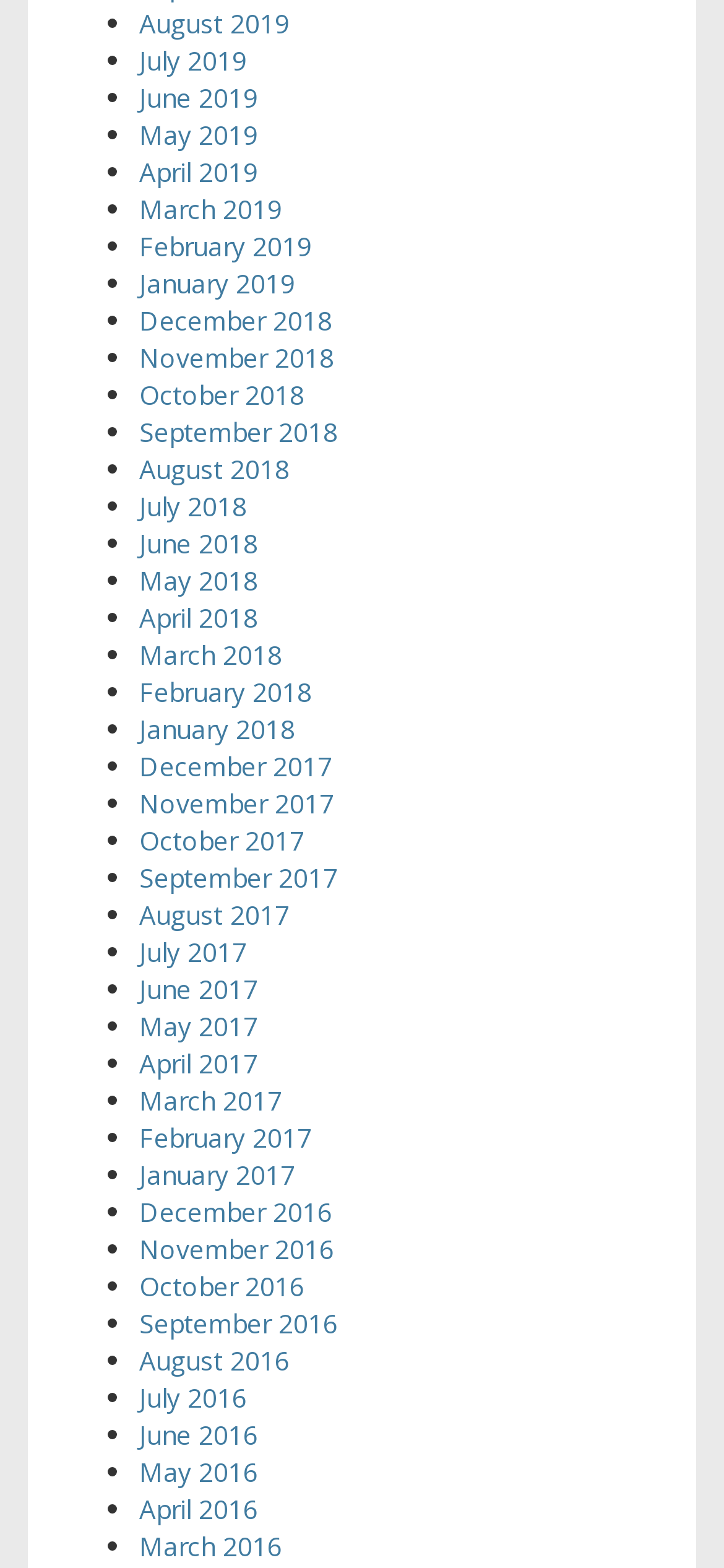Provide a short answer using a single word or phrase for the following question: 
Are the months listed in chronological order?

Yes